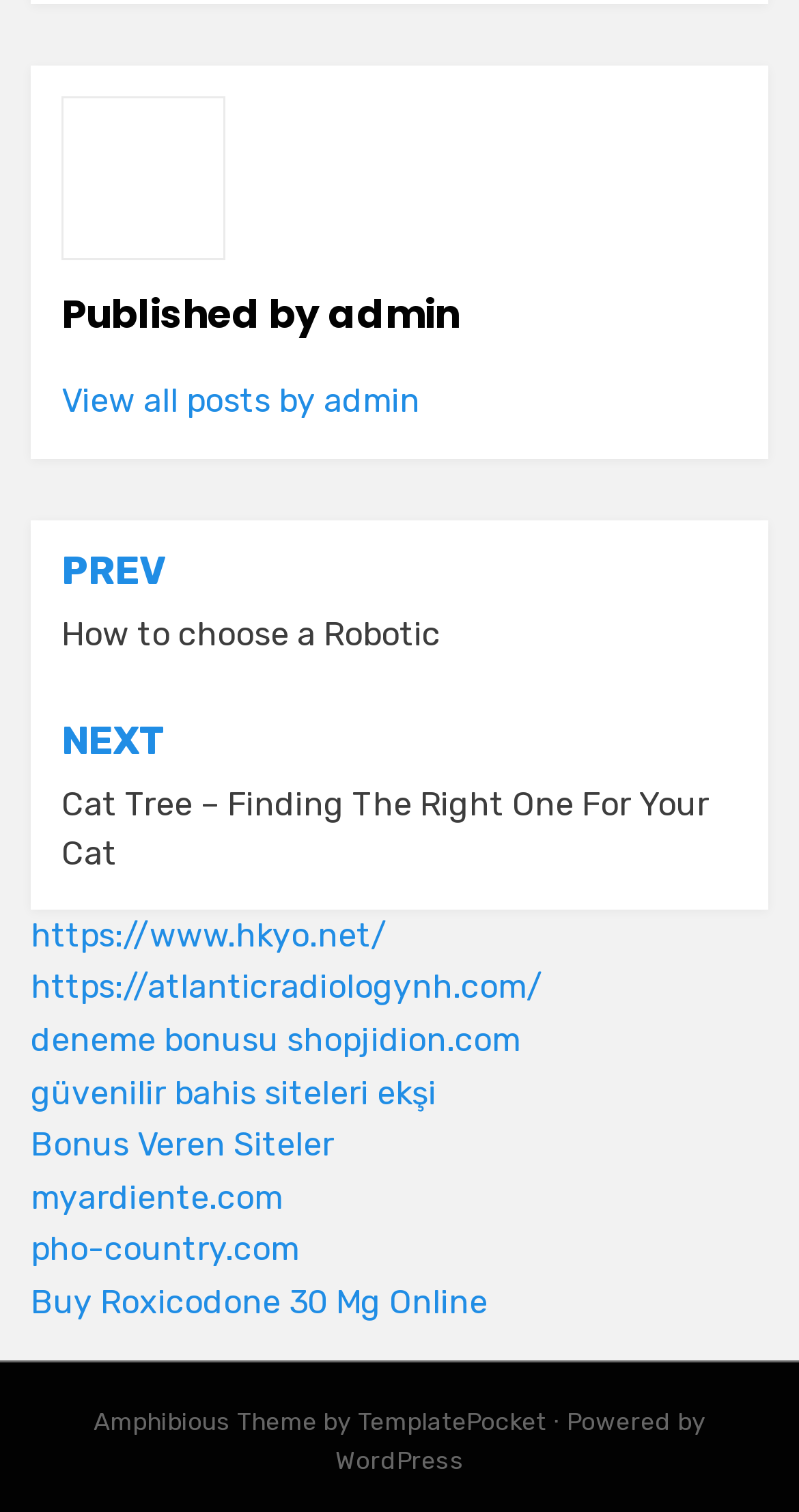What is the previous post about?
Please provide an in-depth and detailed response to the question.

The answer can be found by looking at the link element with the text 'PREV How to choose a Robotic', which indicates that the previous post is about 'How to choose a Robotic'.